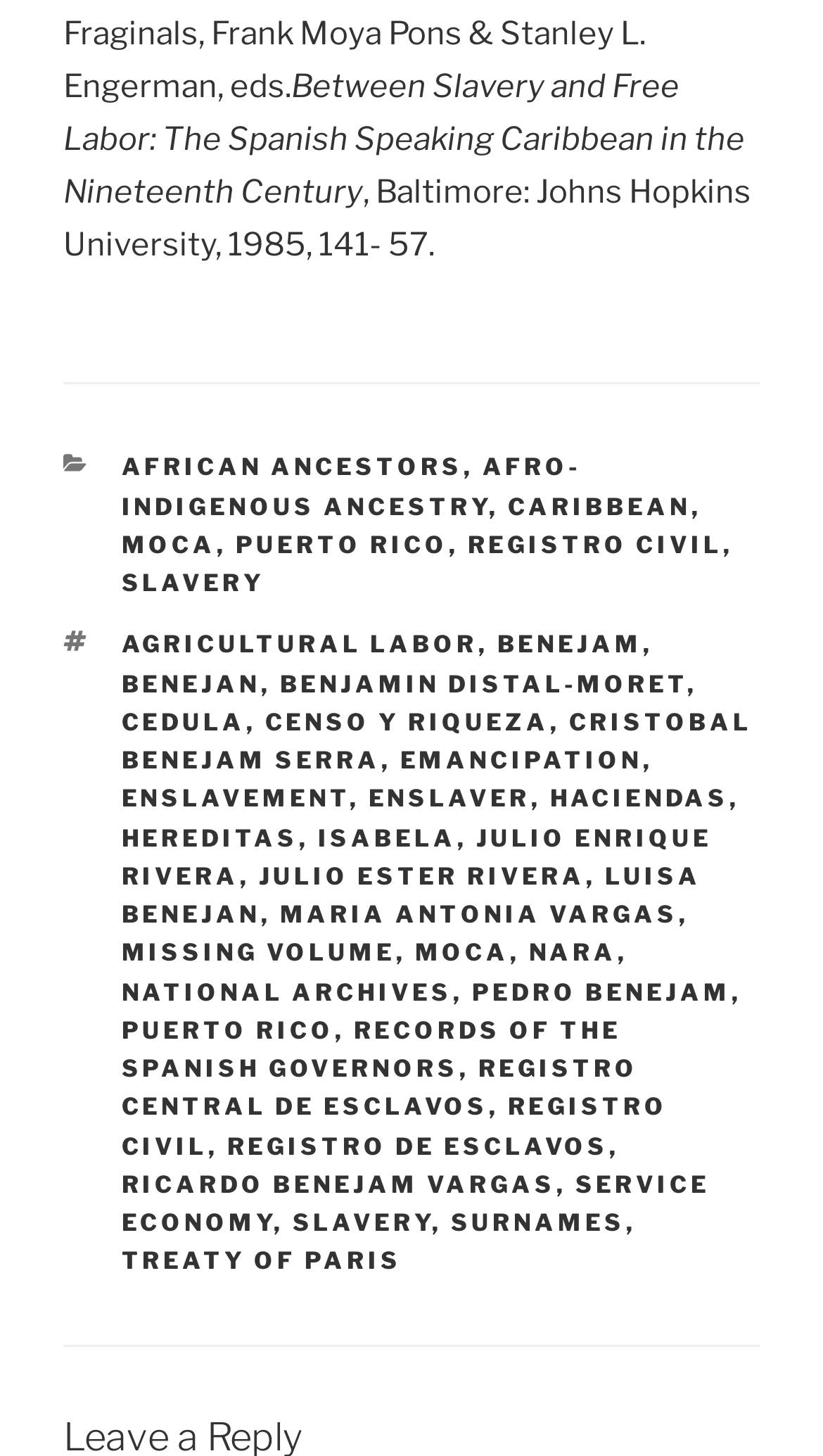Please find the bounding box coordinates of the element that you should click to achieve the following instruction: "Read about 'BENEJAM' in the 'AGRICULTURAL LABOR' context". The coordinates should be presented as four float numbers between 0 and 1: [left, top, right, bottom].

[0.604, 0.433, 0.781, 0.453]